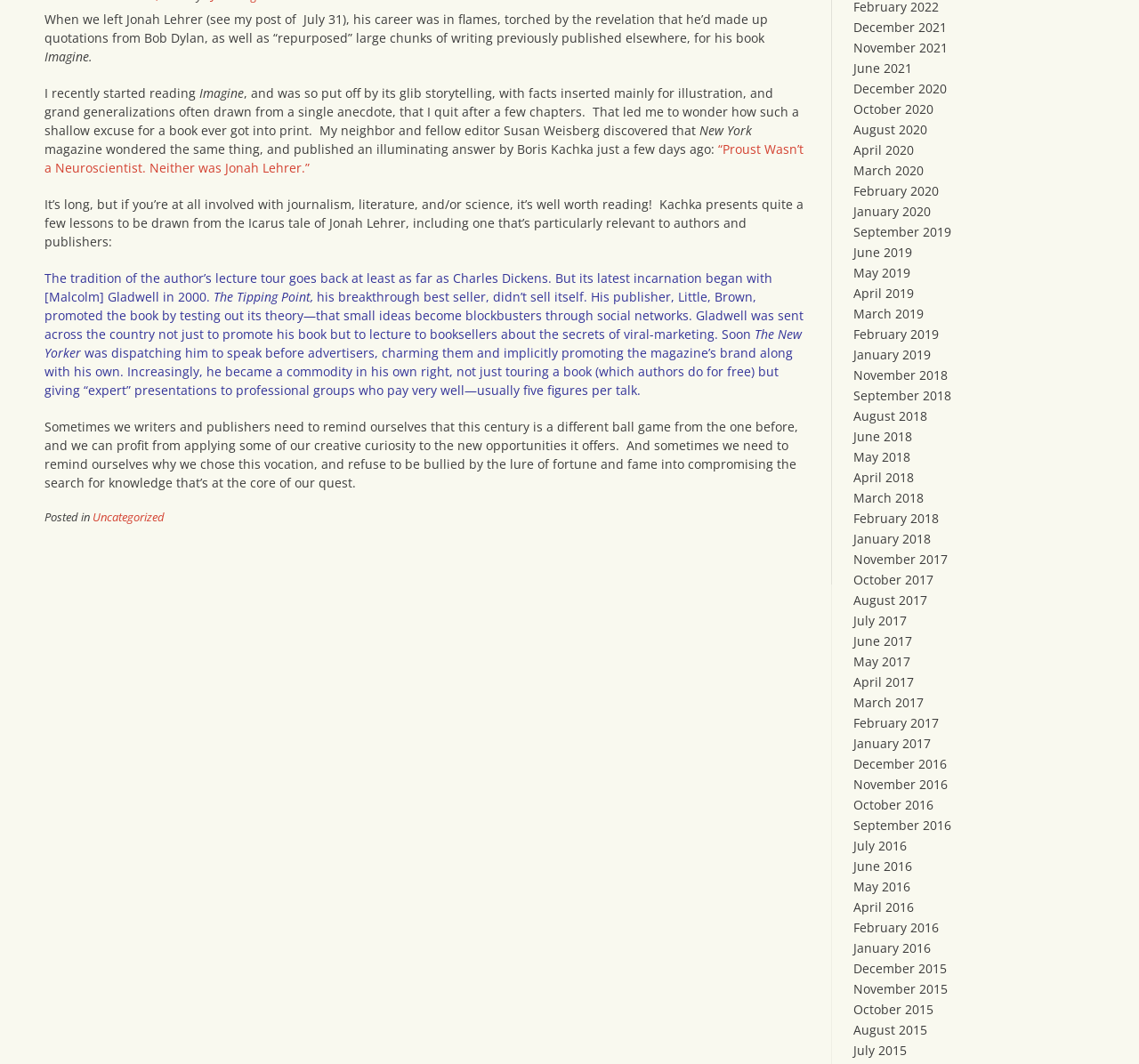Determine the bounding box of the UI element mentioned here: "Uncategorized". The coordinates must be in the format [left, top, right, bottom] with values ranging from 0 to 1.

[0.081, 0.479, 0.145, 0.493]